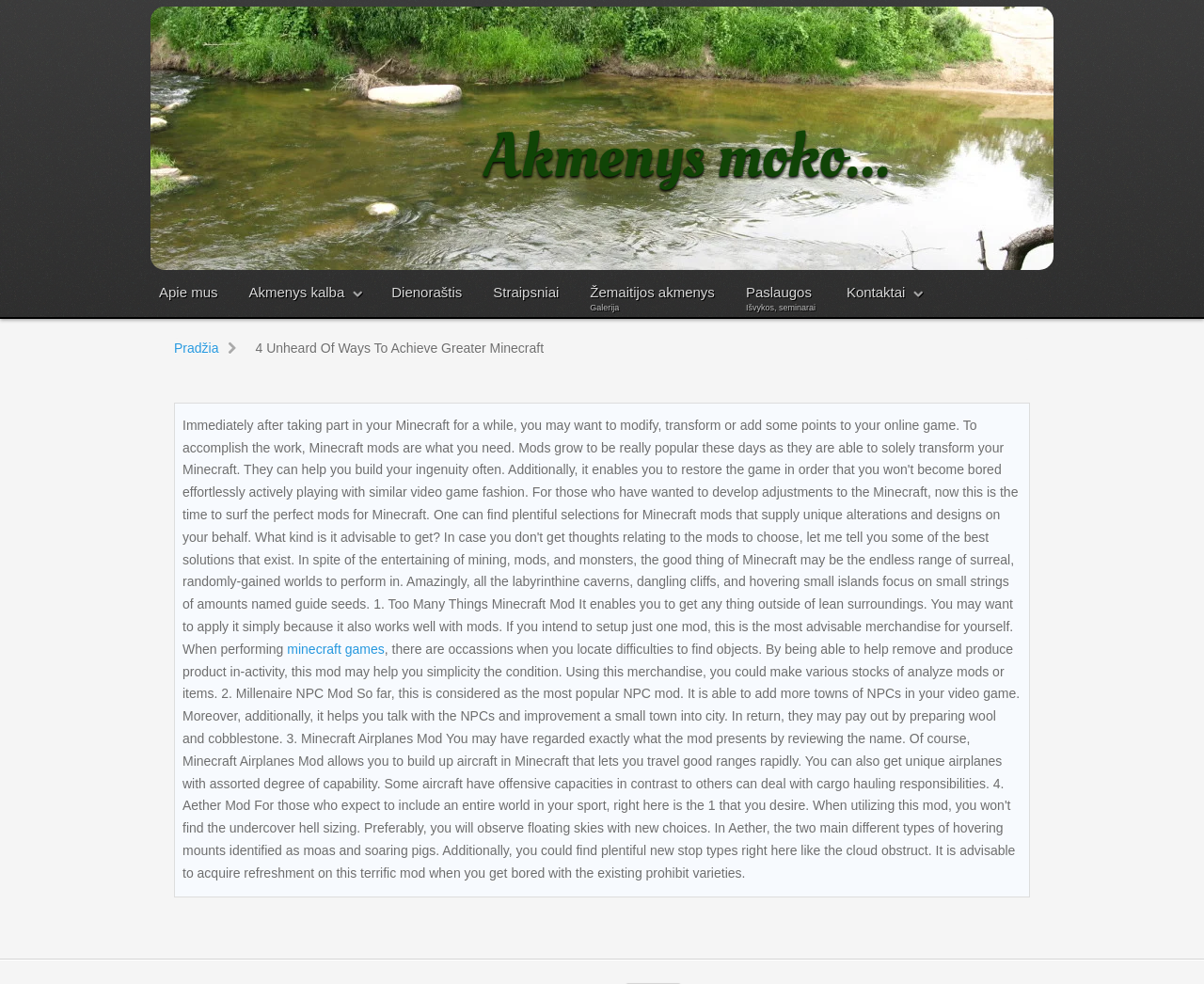Give a complete and precise description of the webpage's appearance.

The webpage appears to be a blog or article page, with a focus on Minecraft. The title of the page is "4 Unheard Of Ways To Achieve Greater Minecraft". 

At the top of the page, there is a navigation menu with seven links: "Akmenys moko", "Apie mus", "Akmenys kalba", "Dienoraštis", "Straipsniai", "Žemaitijos akmenys Galerija", and "Paslaugos Išvykos, seminarai". These links are positioned horizontally, with "Akmenys moko" on the left and "Paslaugos Išvykos, seminarai" on the right. 

Below the navigation menu, there is a prominent title "4 Unheard Of Ways To Achieve Greater Minecraft", which is centered on the page. 

On the right side of the page, there is a link "Pradžia" positioned above a link "minecraft games". 

At the bottom of the page, there is a link "Kontaktai" positioned on the right side.